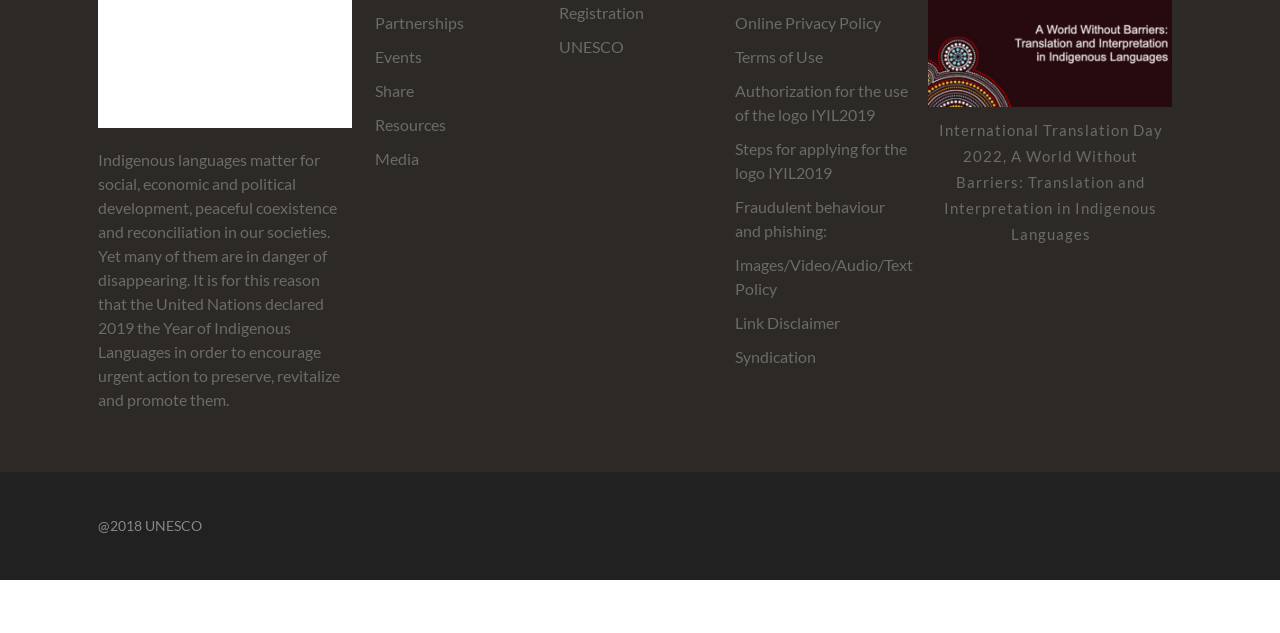How many tables are there at the bottom of the page?
Using the image as a reference, answer the question with a short word or phrase.

2